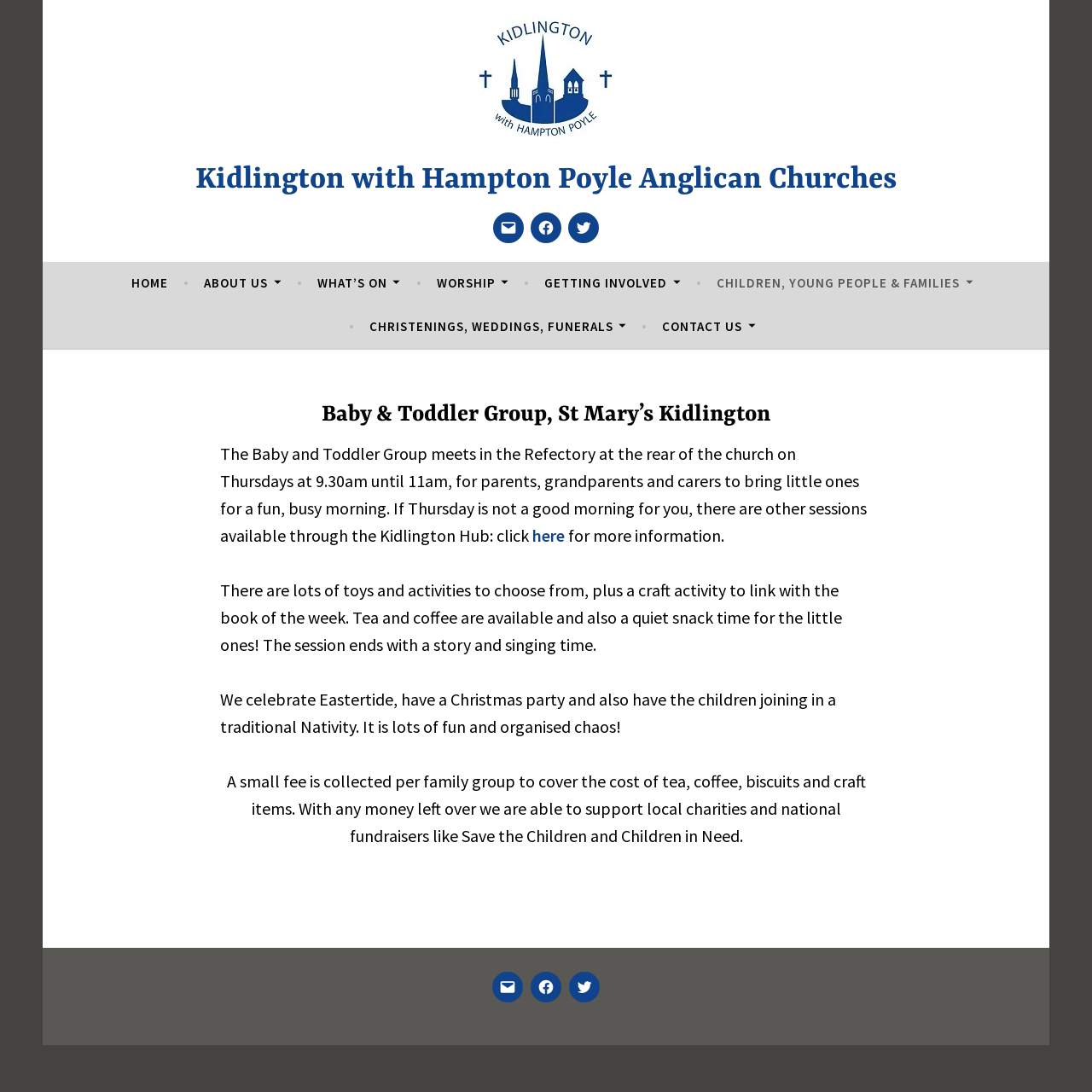Please provide a comprehensive response to the question below by analyzing the image: 
What is the timing of the Baby and Toddler Group sessions?

I found this information by reading the main article on the webpage, which mentions that the Baby and Toddler Group meets on Thursdays at 9.30am until 11am.